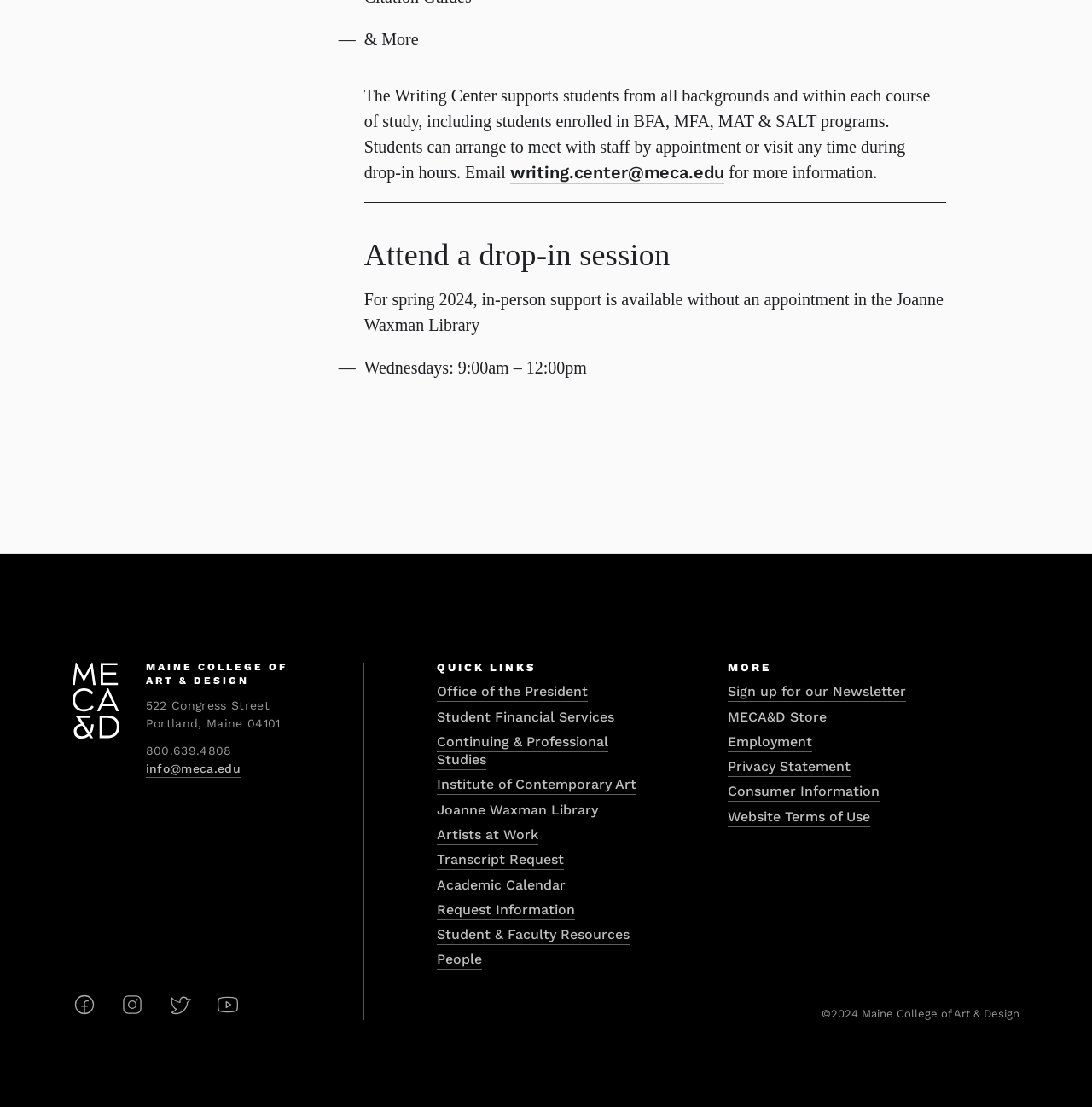From the webpage screenshot, predict the bounding box coordinates (top-left x, top-left y, bottom-right x, bottom-right y) for the UI element described here: Artists at Work

[0.4, 0.747, 0.493, 0.763]